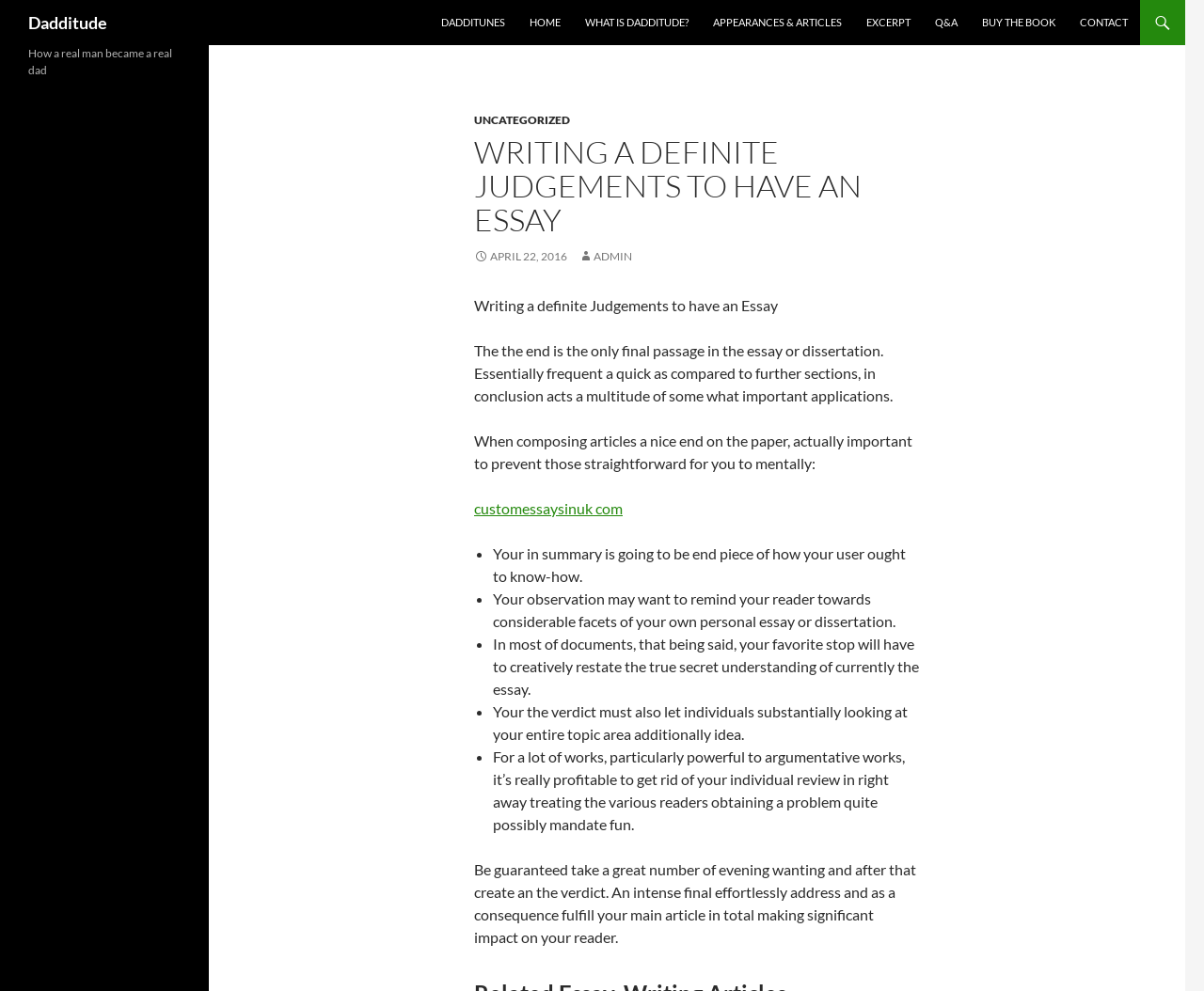Given the following UI element description: "End of Line", find the bounding box coordinates in the webpage screenshot.

None